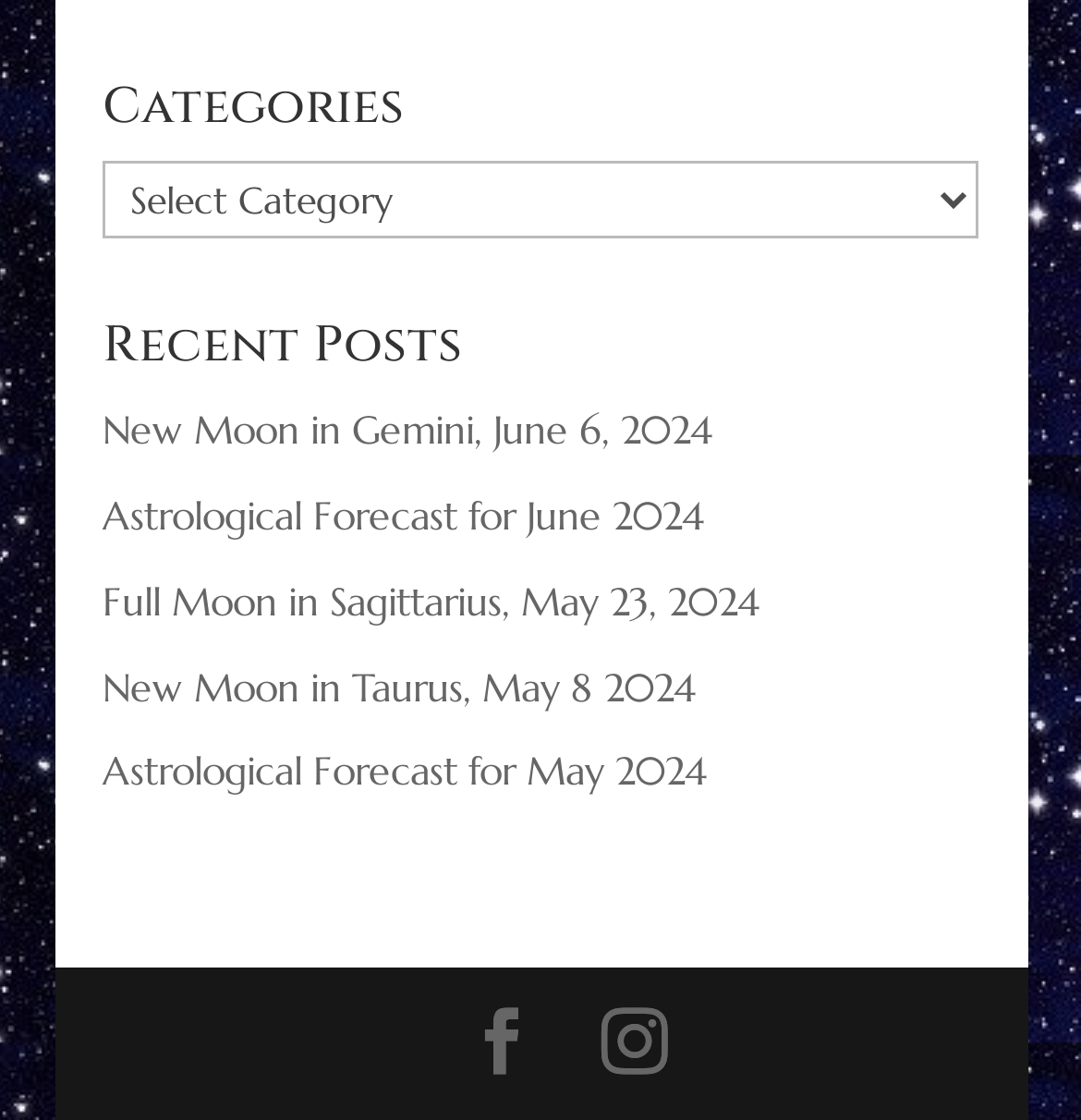Based on the image, provide a detailed and complete answer to the question: 
What is the category selection element?

The category selection element is a combobox because it has a popup menu and is labeled as 'Categories', allowing users to select a category from a list of options.